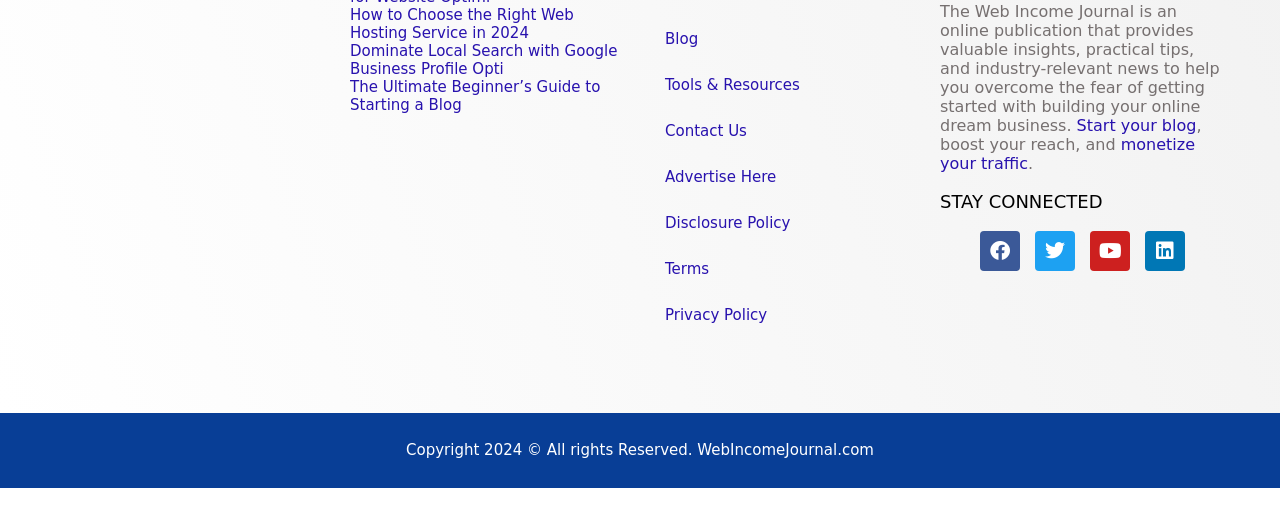Given the element description, predict the bounding box coordinates in the format (top-left x, top-left y, bottom-right x, bottom-right y). Make sure all values are between 0 and 1. Here is the element description: Terms

[0.504, 0.484, 0.727, 0.574]